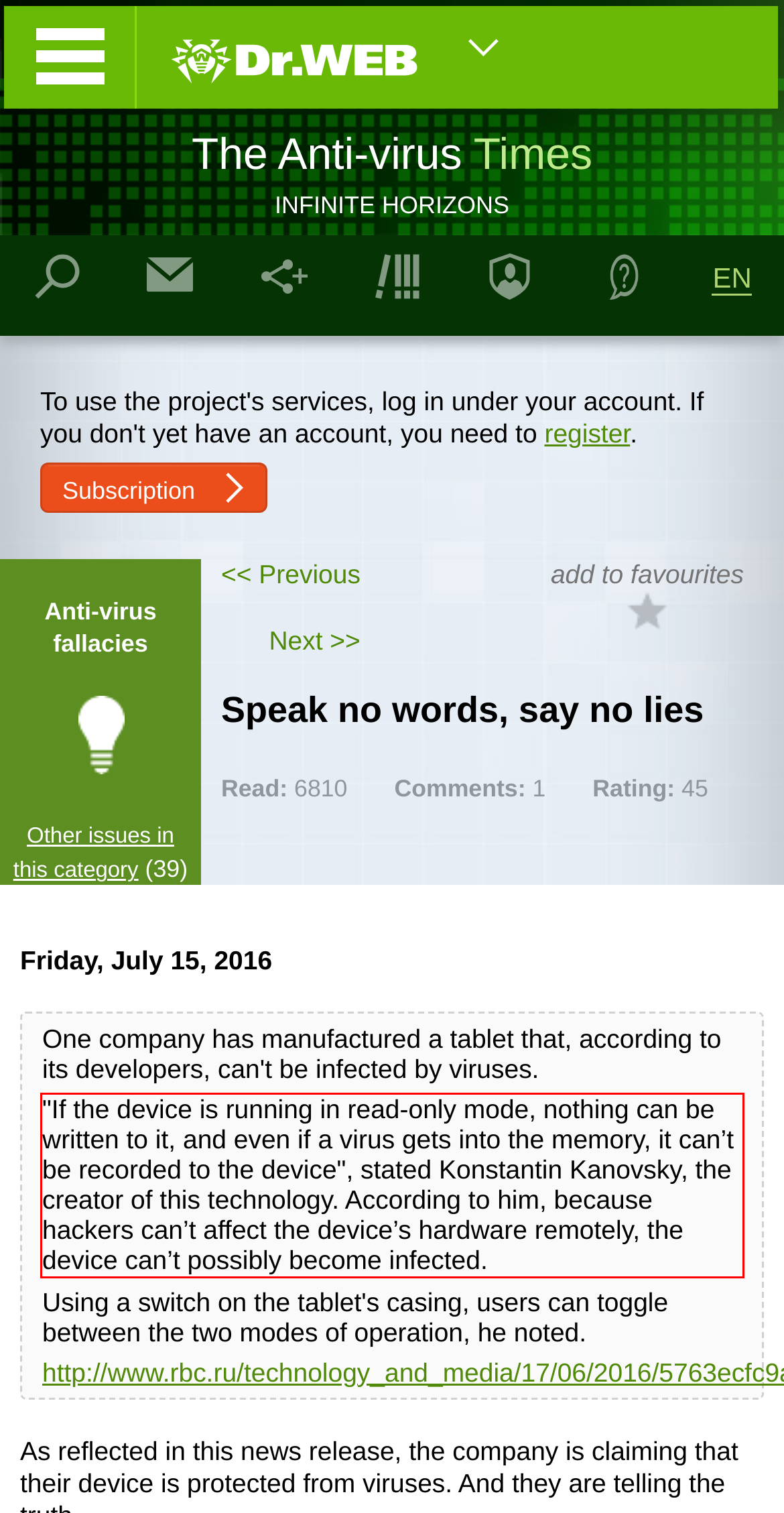You are presented with a screenshot containing a red rectangle. Extract the text found inside this red bounding box.

"If the device is running in read-only mode, nothing can be written to it, and even if a virus gets into the memory, it can’t be recorded to the device", stated Konstantin Kanovsky, the creator of this technology. According to him, because hackers can’t affect the device’s hardware remotely, the device can’t possibly become infected.